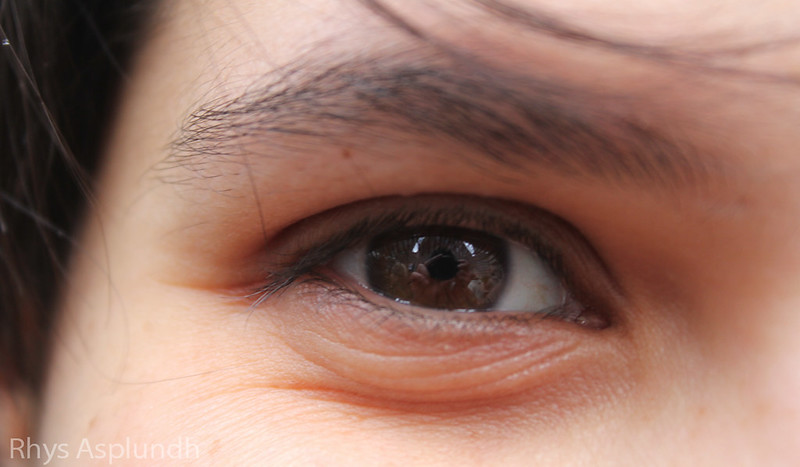What is the purpose of the facial exercises mentioned?
Provide a concise answer using a single word or phrase based on the image.

Improving skin tone and reducing wrinkles